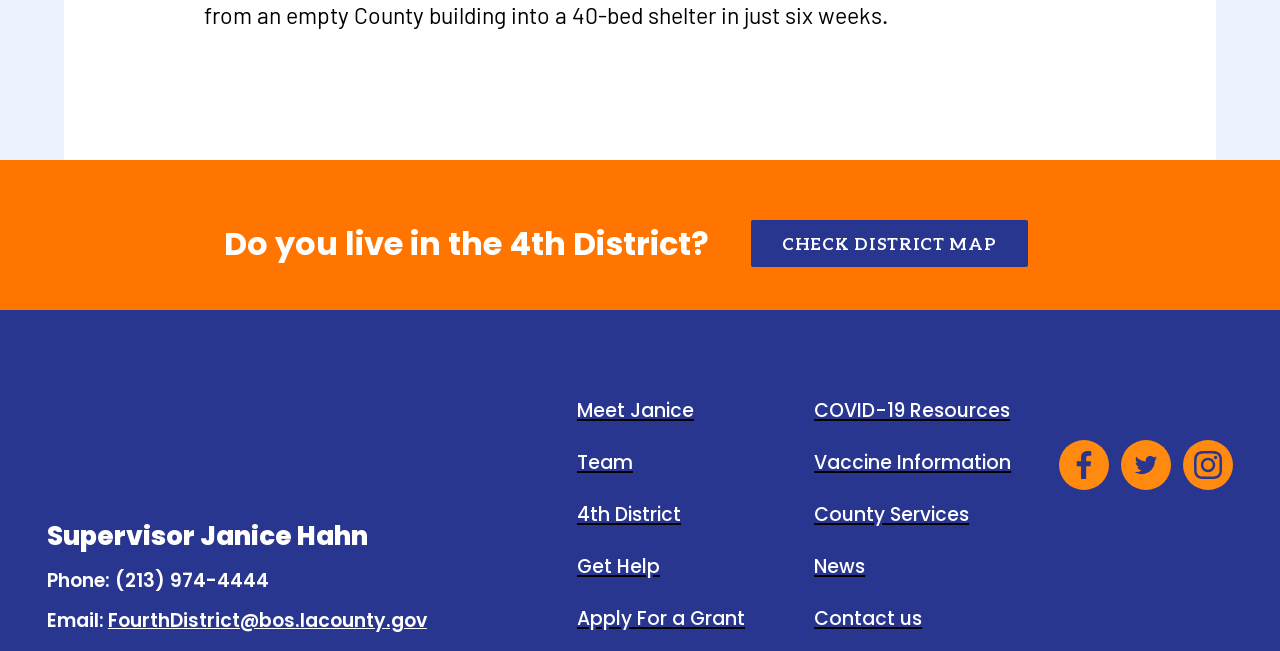Determine the bounding box coordinates of the clickable element to complete this instruction: "Explore Uncategorized". Provide the coordinates in the format of four float numbers between 0 and 1, [left, top, right, bottom].

None